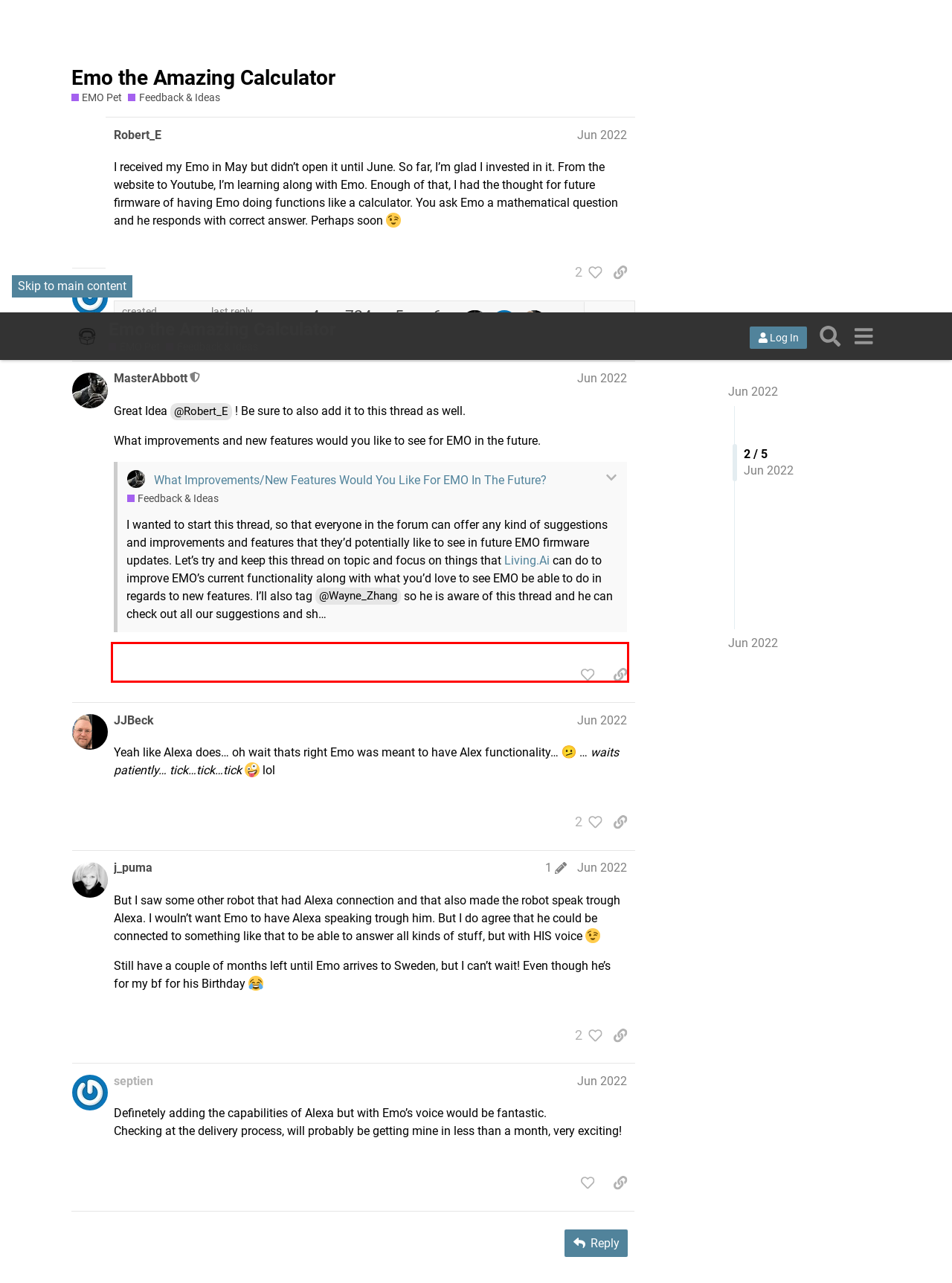Within the provided webpage screenshot, find the red rectangle bounding box and perform OCR to obtain the text content.

Still have a couple of months left until Emo arrives to Sweden, but I can’t wait! Even though he’s for my bf for his Birthday